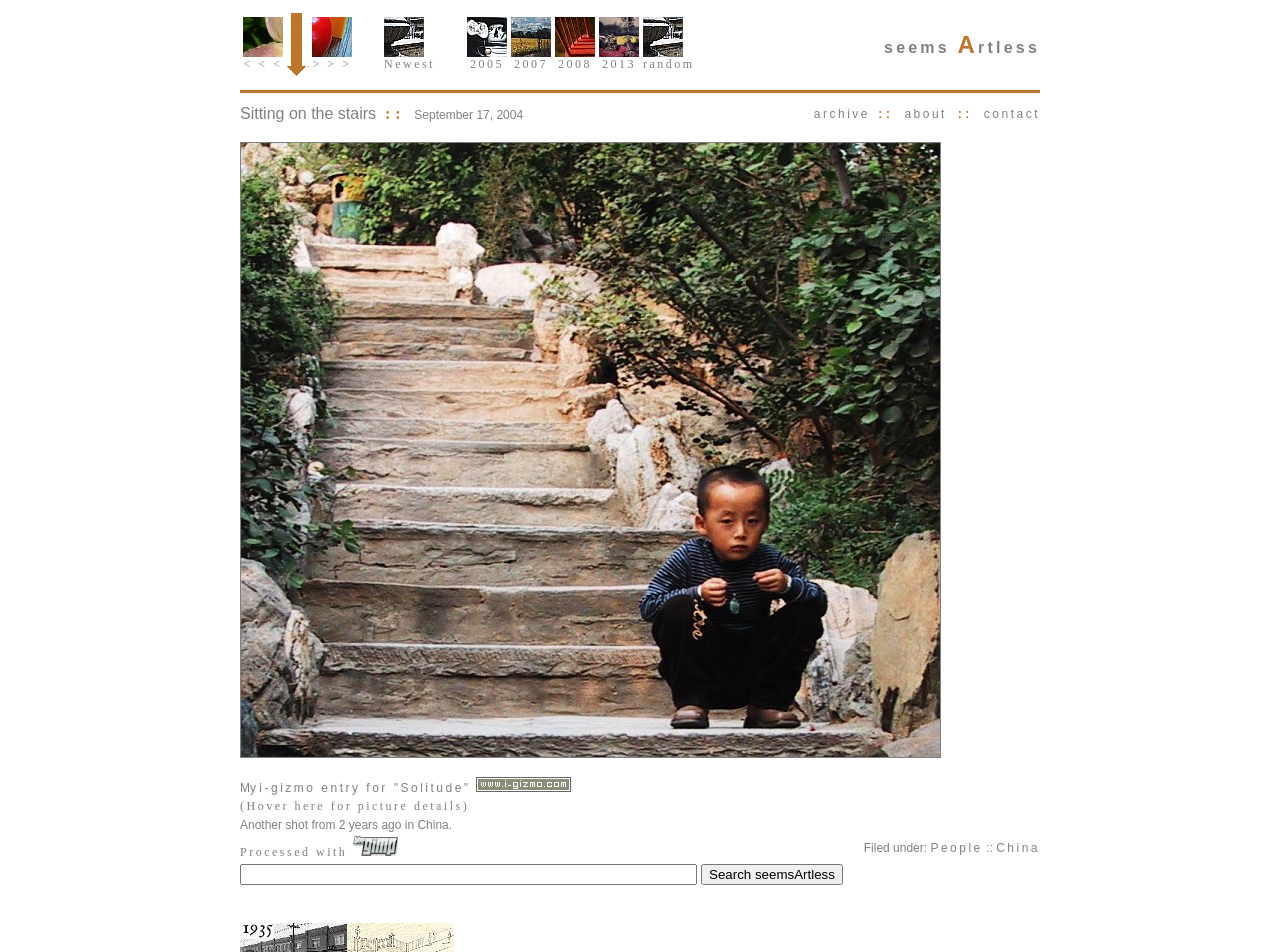Answer the following inquiry with a single word or phrase:
What is the location of the image?

Dongdan Park, on Chongwenmennei Dajie